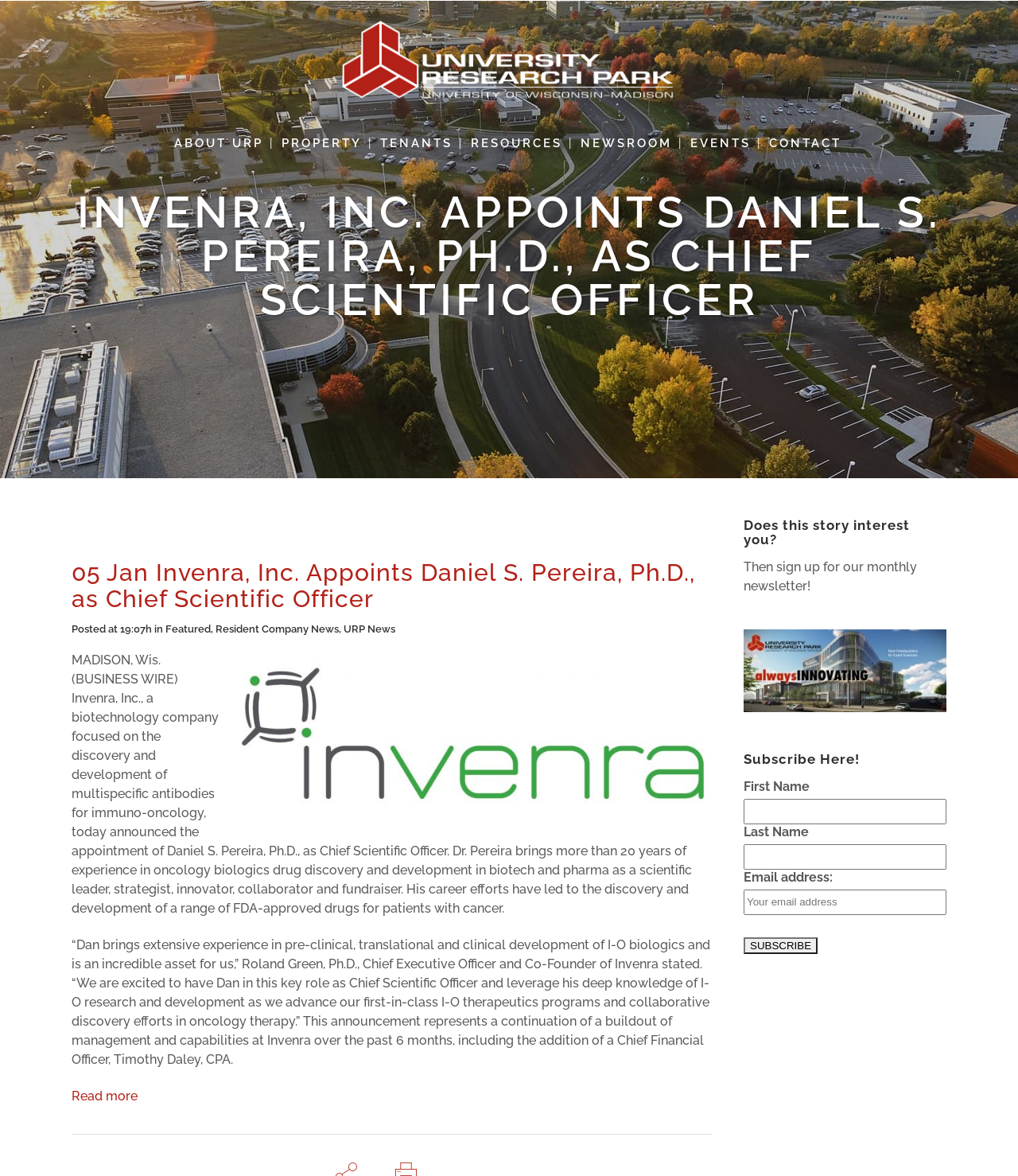Determine the bounding box coordinates for the element that should be clicked to follow this instruction: "Click ABOUT URP". The coordinates should be given as four float numbers between 0 and 1, in the format [left, top, right, bottom].

[0.163, 0.116, 0.266, 0.128]